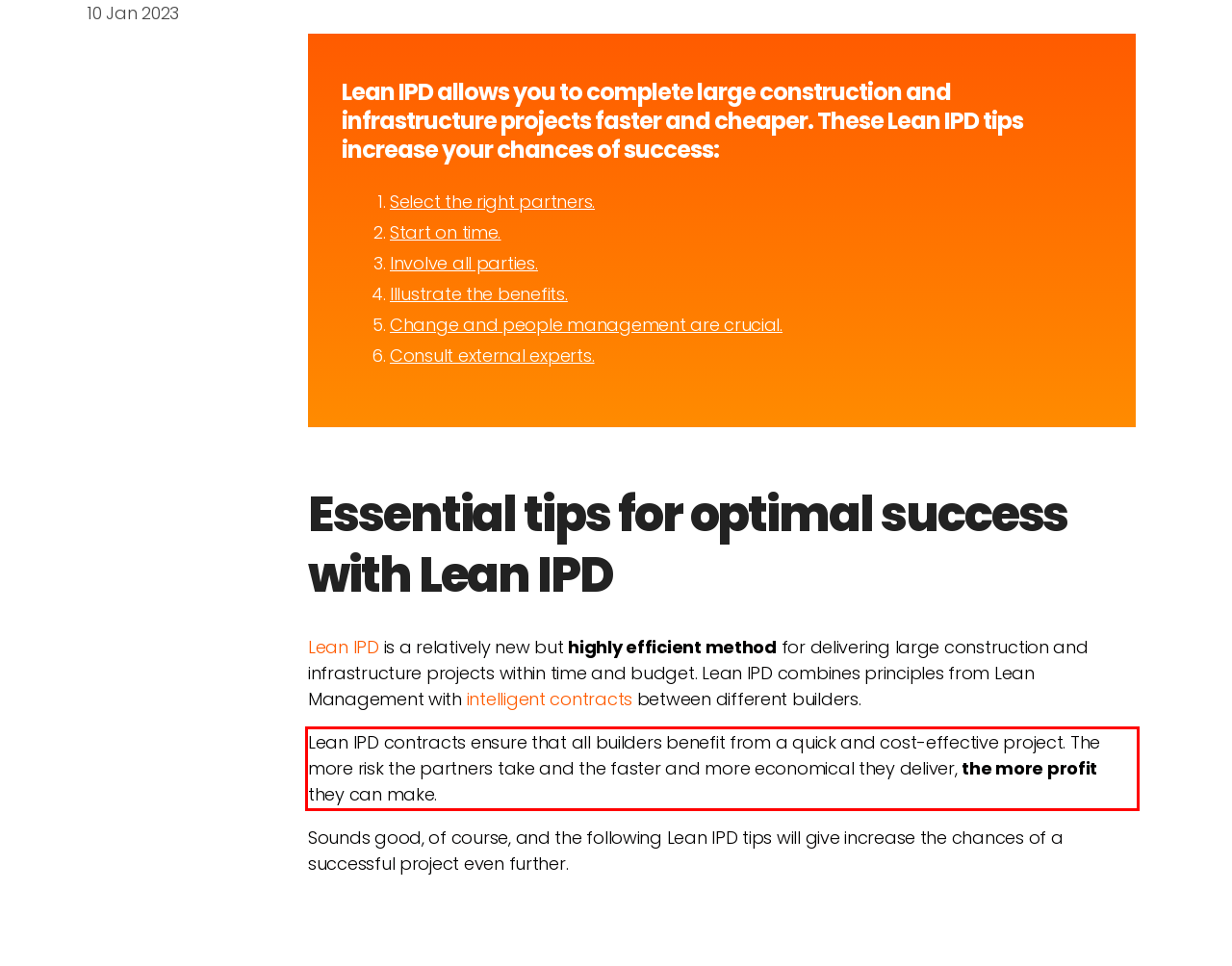Using the provided screenshot of a webpage, recognize the text inside the red rectangle bounding box by performing OCR.

Lean IPD contracts ensure that all builders benefit from a quick and cost-effective project. The more risk the partners take and the faster and more economical they deliver, the more profit they can make.